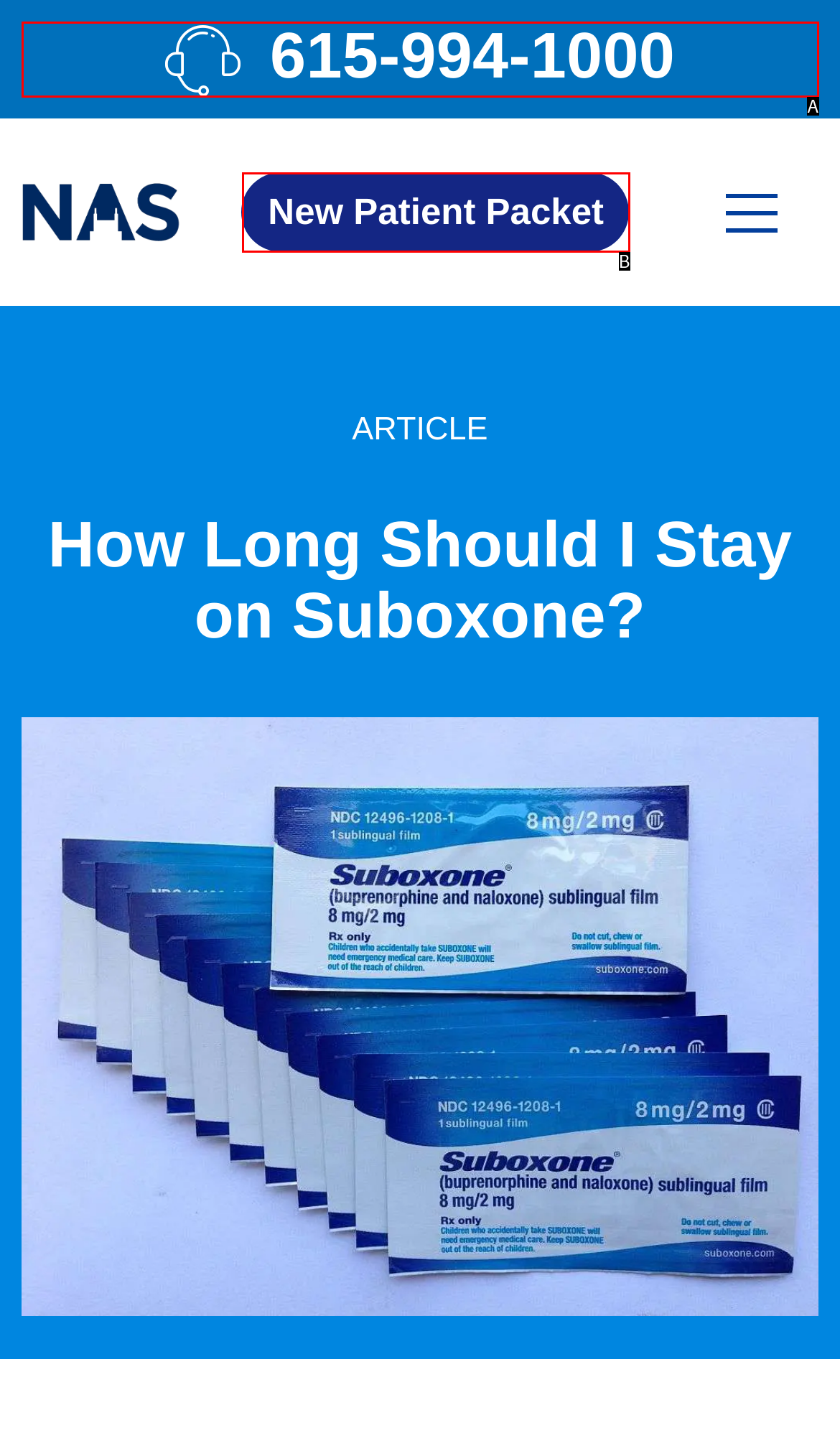Based on the description: 615-994-1000
Select the letter of the corresponding UI element from the choices provided.

A